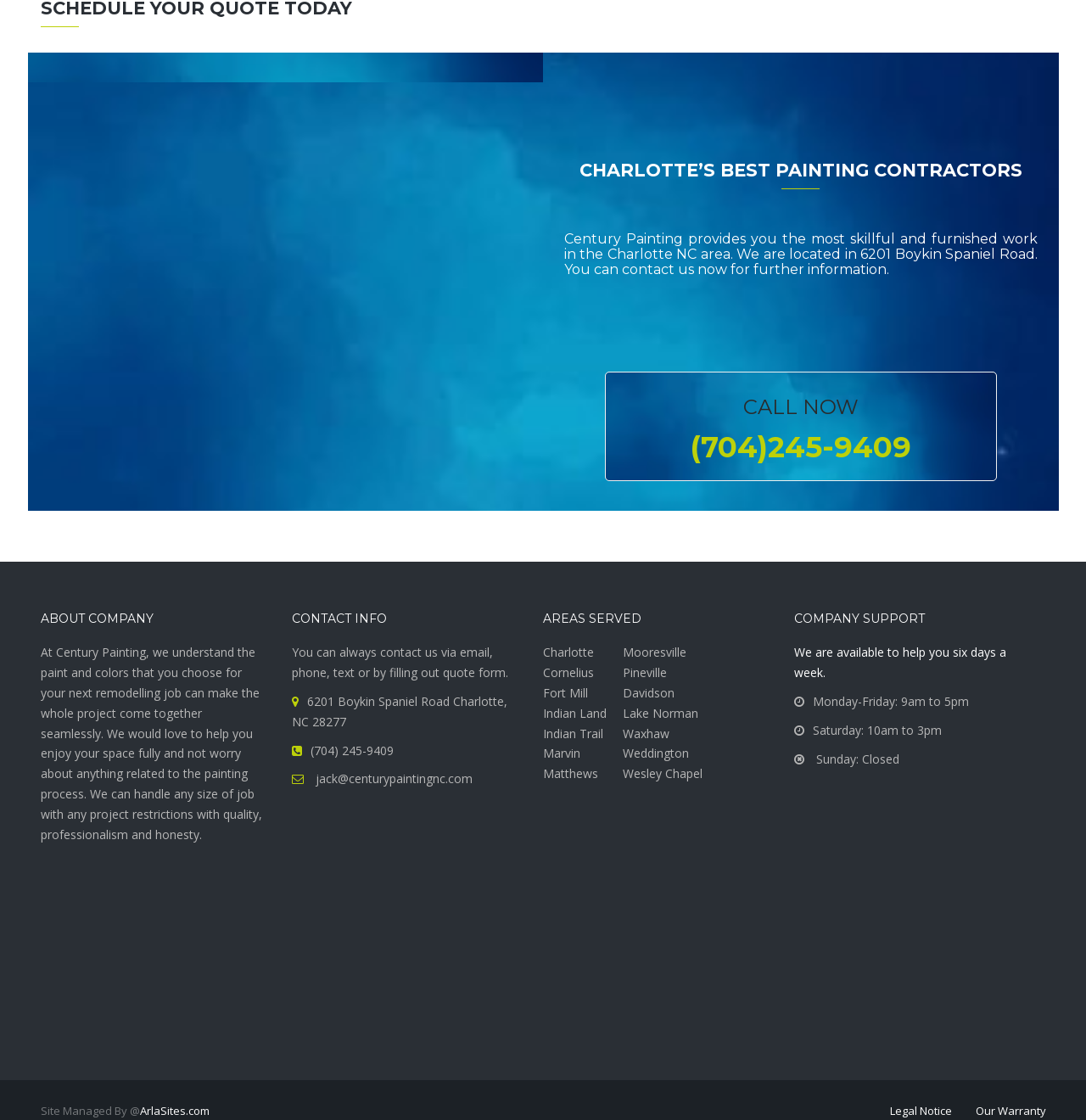Please provide the bounding box coordinates in the format (top-left x, top-left y, bottom-right x, bottom-right y). Remember, all values are floating point numbers between 0 and 1. What is the bounding box coordinate of the region described as: Lake Norman

[0.573, 0.628, 0.647, 0.646]